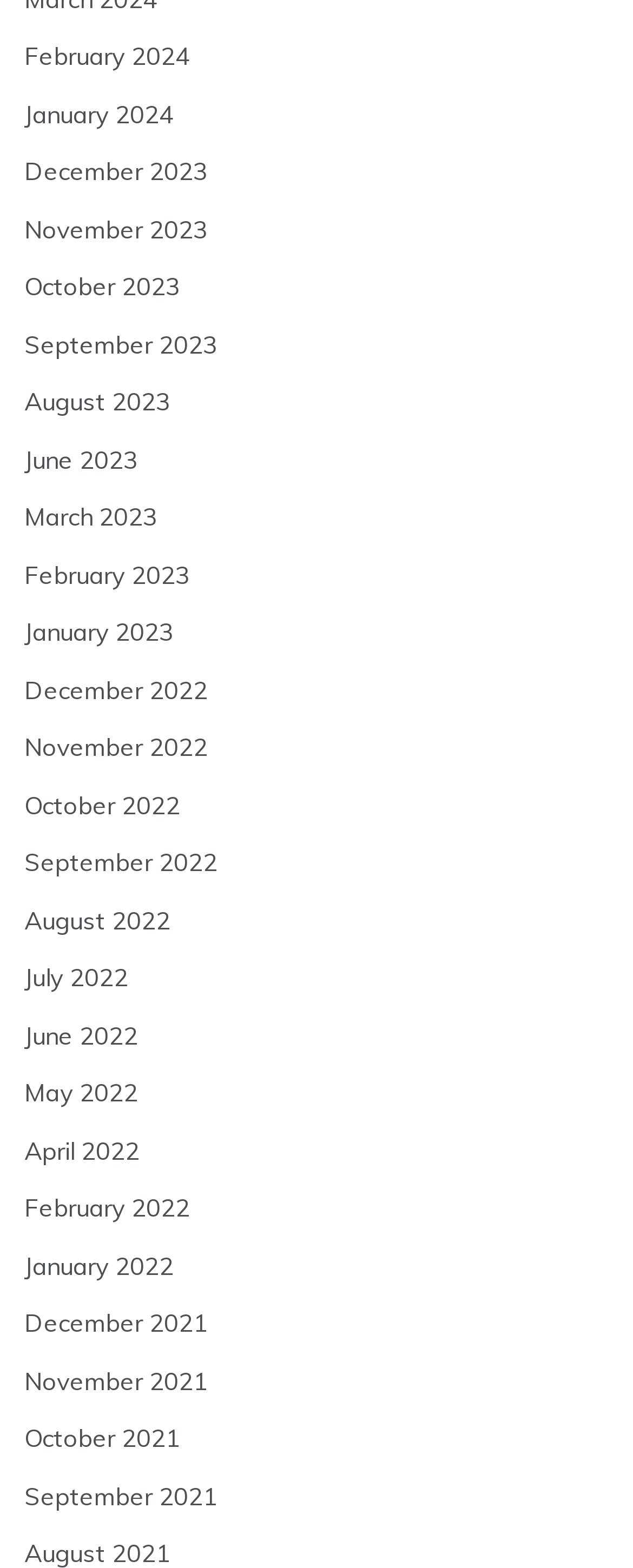What is the latest month listed on the webpage?
Using the information from the image, answer the question thoroughly.

By examining the links on the webpage, I can see that the latest month listed is February 2024, which is located at the top of the list.